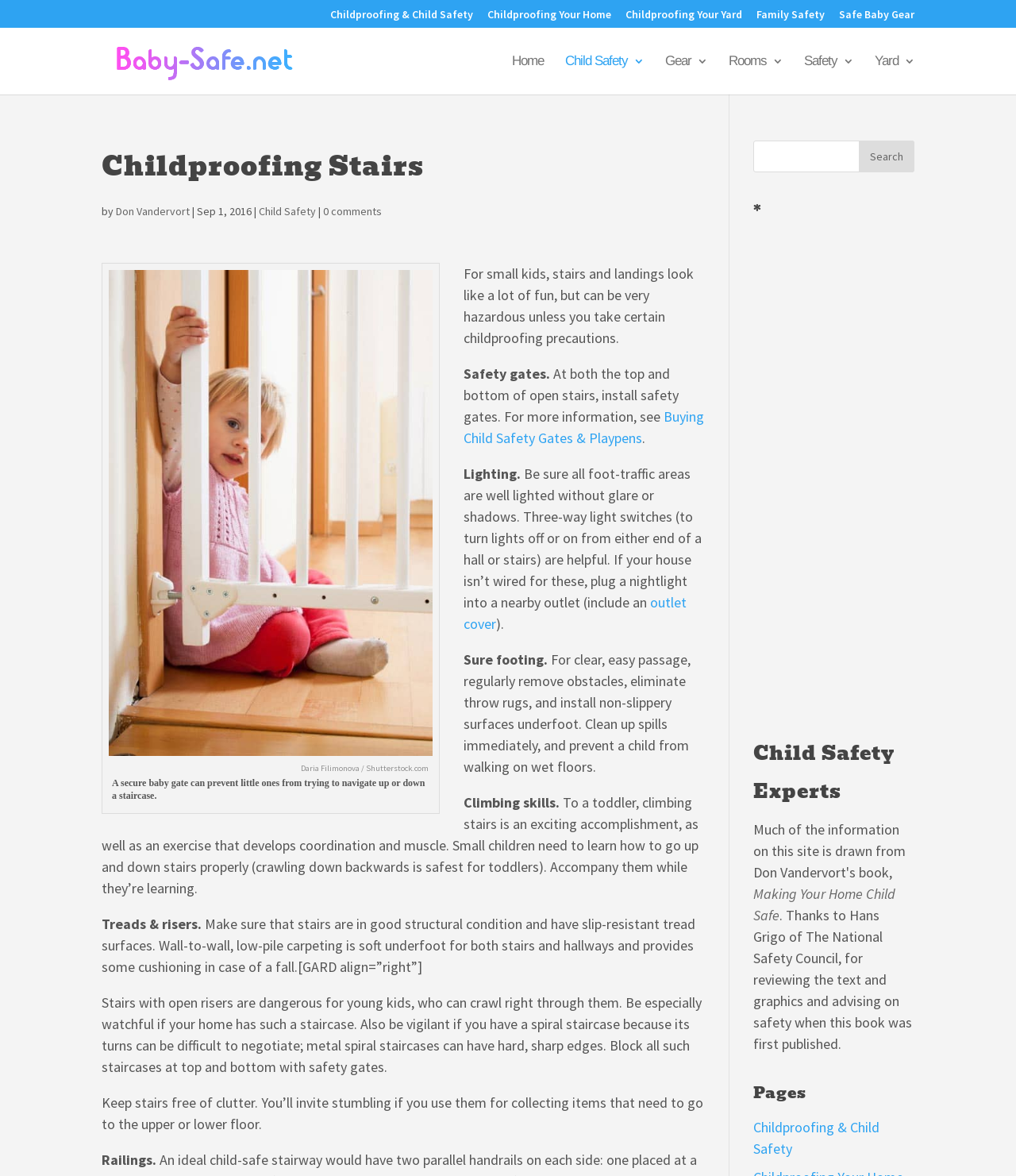Please identify the bounding box coordinates of the area that needs to be clicked to follow this instruction: "Click on Childproofing Your Home".

[0.48, 0.007, 0.602, 0.024]